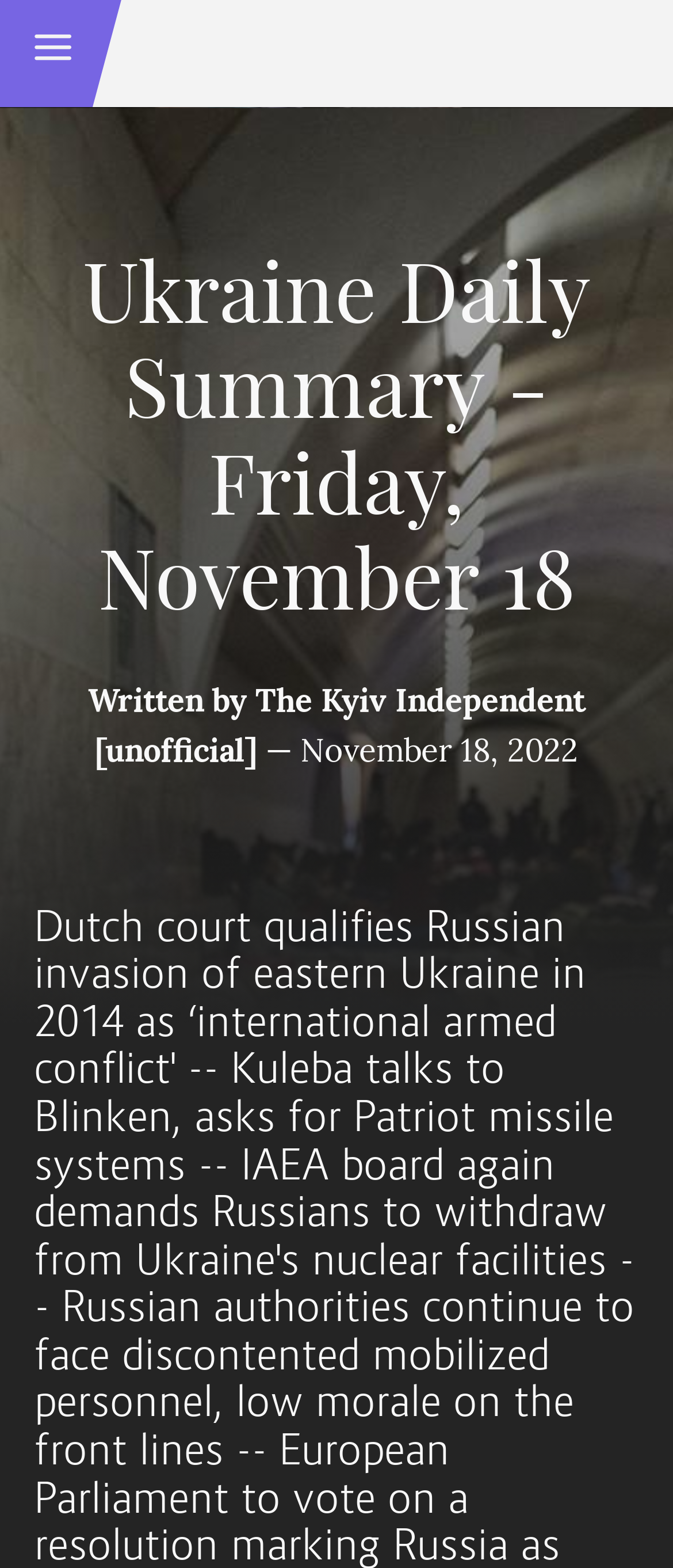Locate the bounding box of the UI element based on this description: "aria-label="Menu" title="Menu"". Provide four float numbers between 0 and 1 as [left, top, right, bottom].

[0.041, 0.018, 0.117, 0.05]